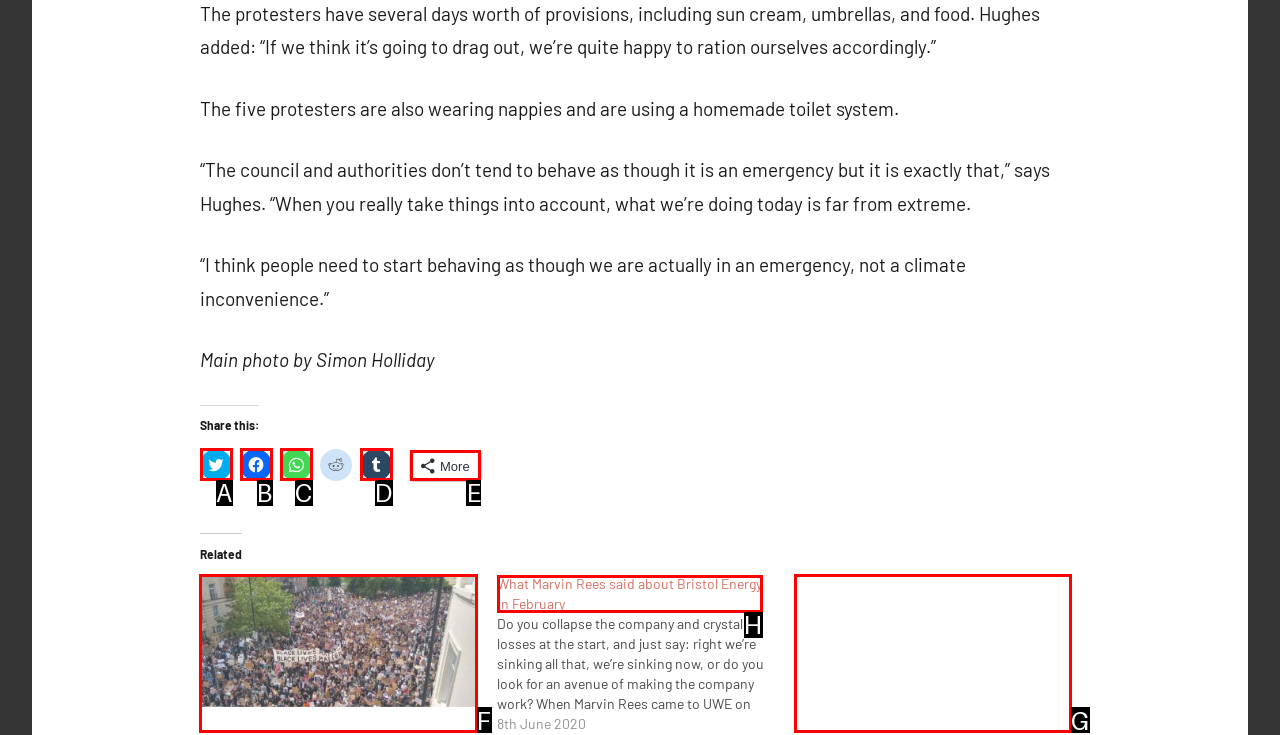Pick the right letter to click to achieve the task: Read related article about Colston
Answer with the letter of the correct option directly.

F